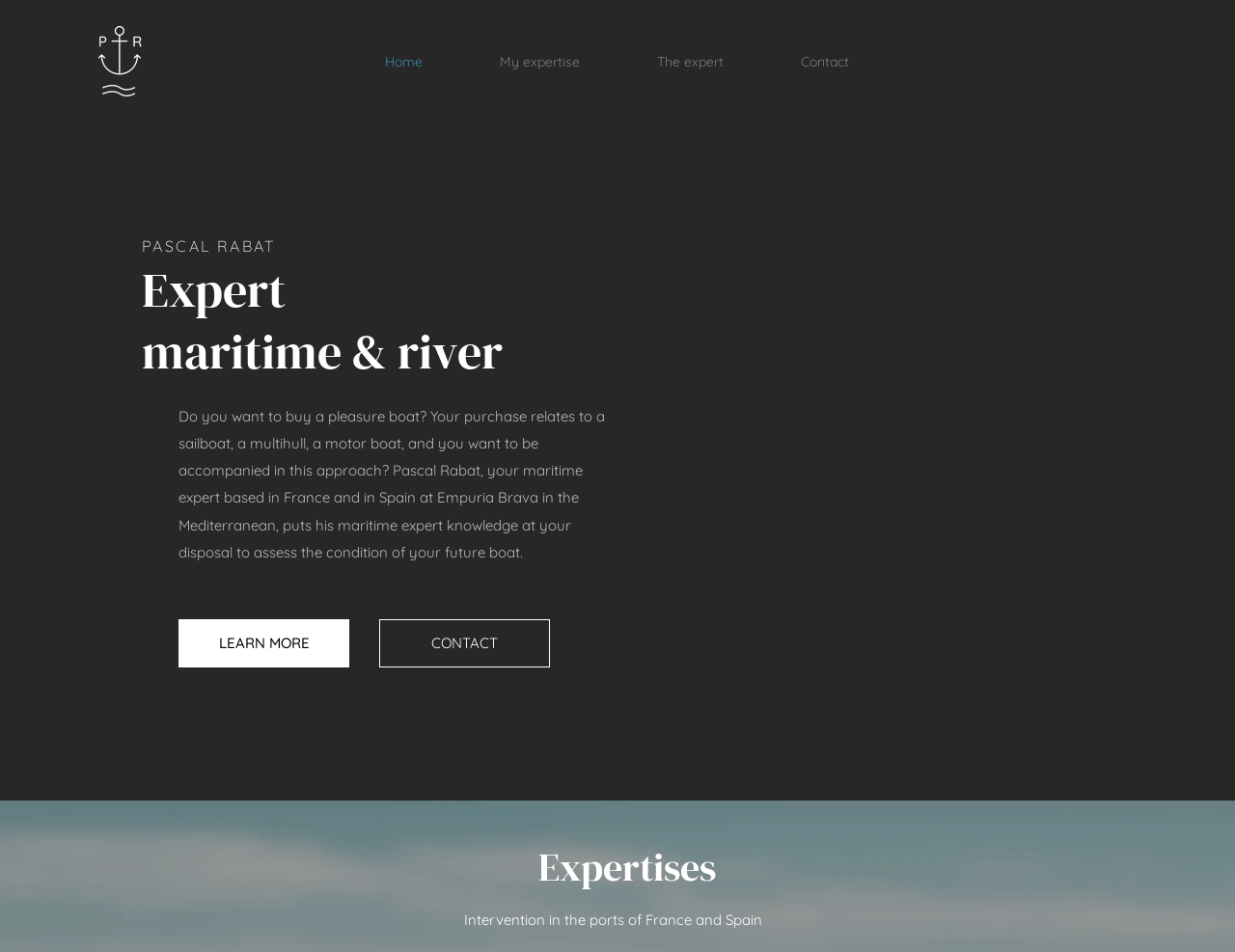Observe the image and answer the following question in detail: How many links are in the navigation menu?

The navigation menu contains links to 'Home', 'My expertise', 'The expert', and 'Contact', which can be found in the navigation element with the text 'Site' located at [0.28, 0.04, 0.719, 0.09].